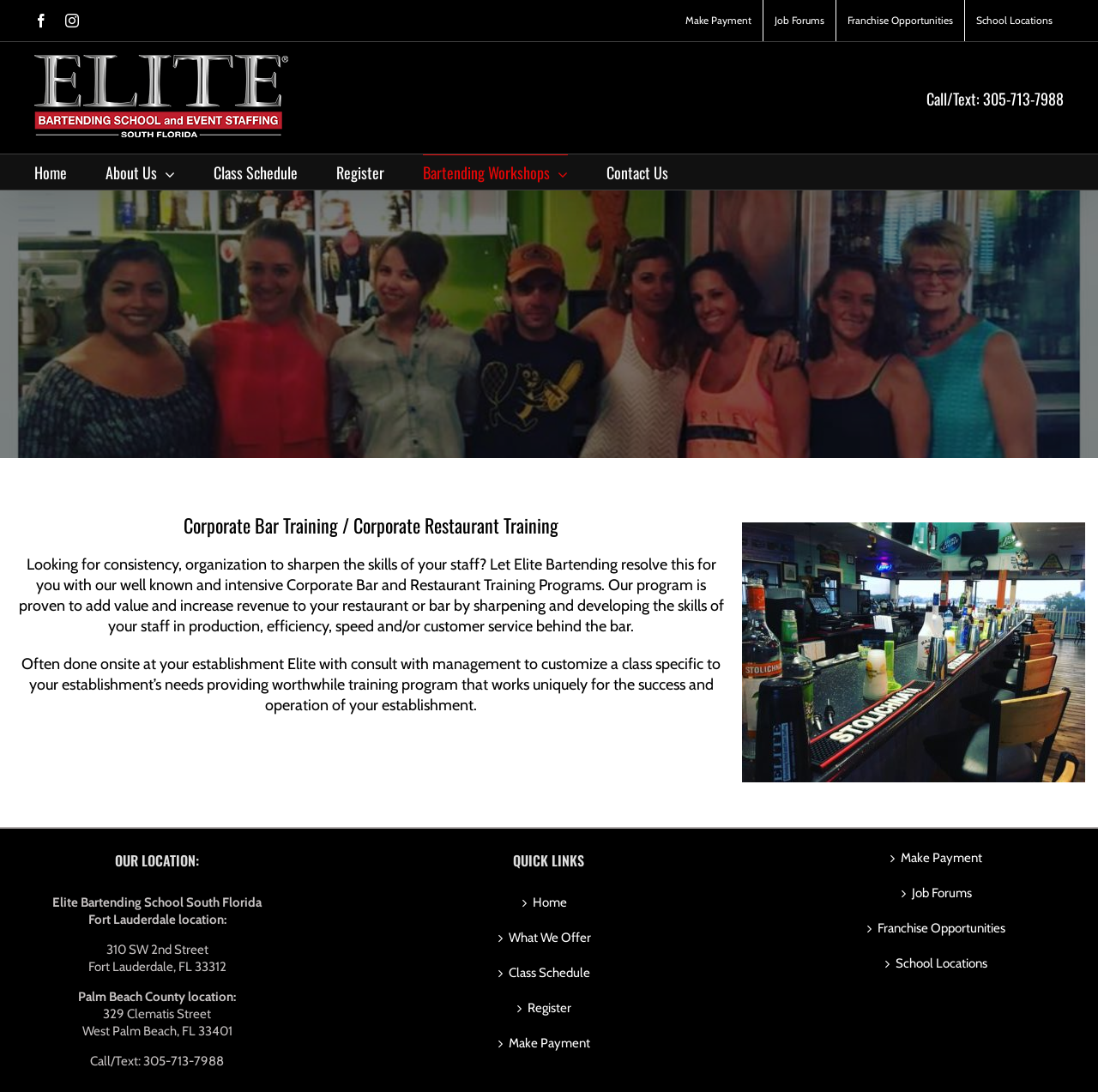Please analyze the image and provide a thorough answer to the question:
What is the main topic of the webpage?

I found the main topic by looking at the heading 'Corporate Bar Training / Corporate Restaurant Training' which is located at the top of the webpage, and also by reading the description of the webpage which mentions 'Corporate Bar Training' and 'Corporate Restaurant Training'.